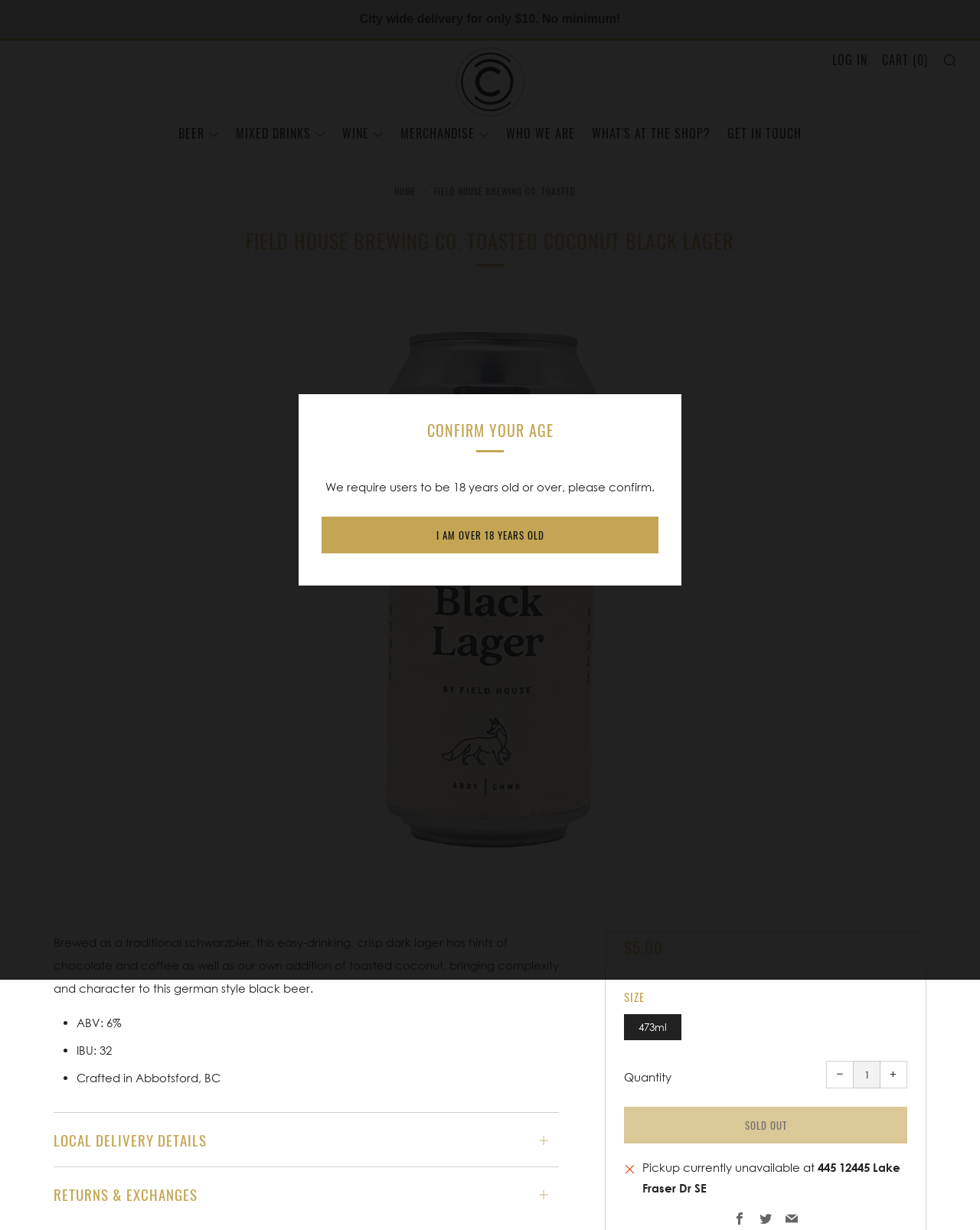Please identify the coordinates of the bounding box for the clickable region that will accomplish this instruction: "Confirm age".

[0.328, 0.42, 0.672, 0.45]